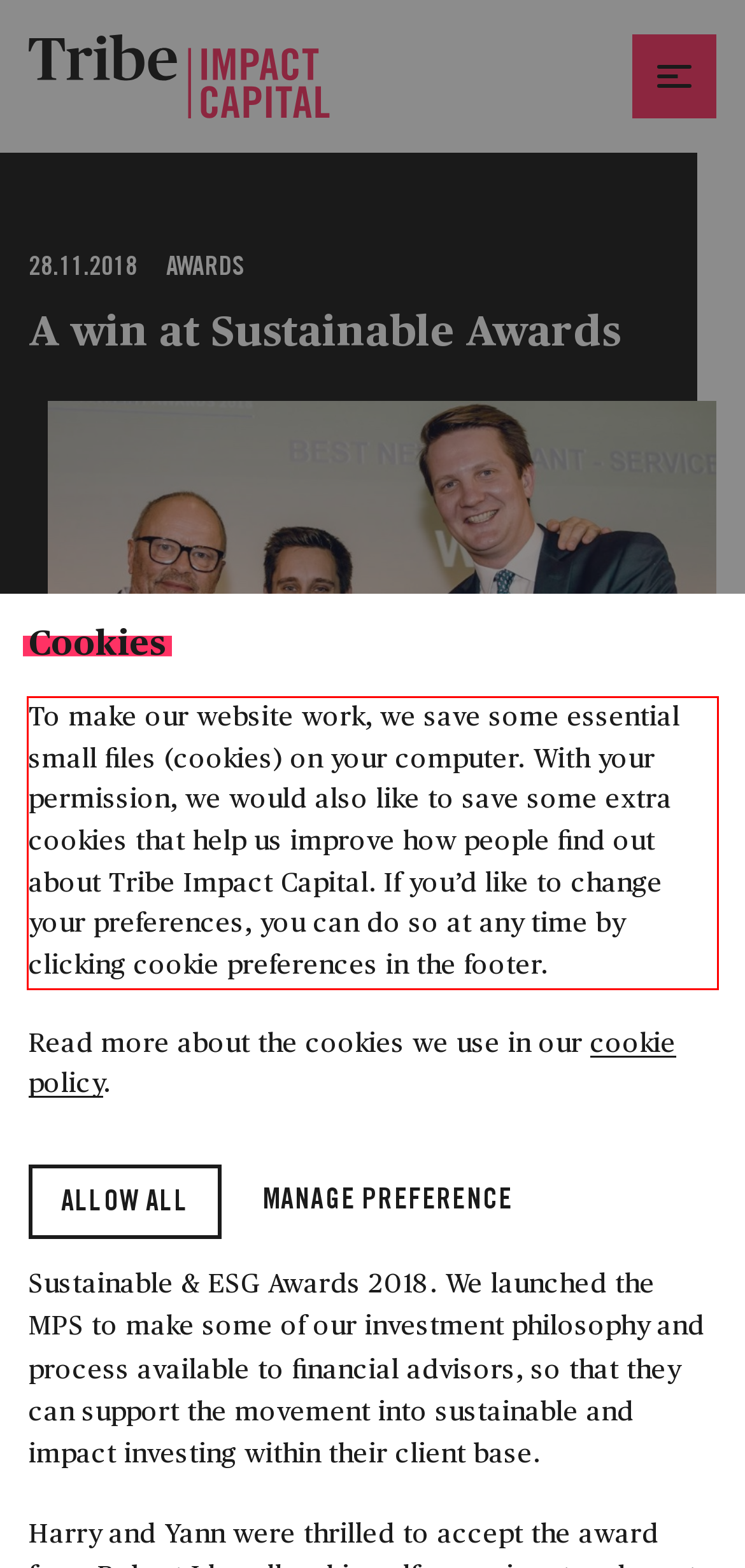Given a screenshot of a webpage, identify the red bounding box and perform OCR to recognize the text within that box.

To make our website work, we save some essential small files (cookies) on your computer. With your permission, we would also like to save some extra cookies that help us improve how people find out about Tribe Impact Capital. If you’d like to change your preferences, you can do so at any time by clicking cookie preferences in the footer.